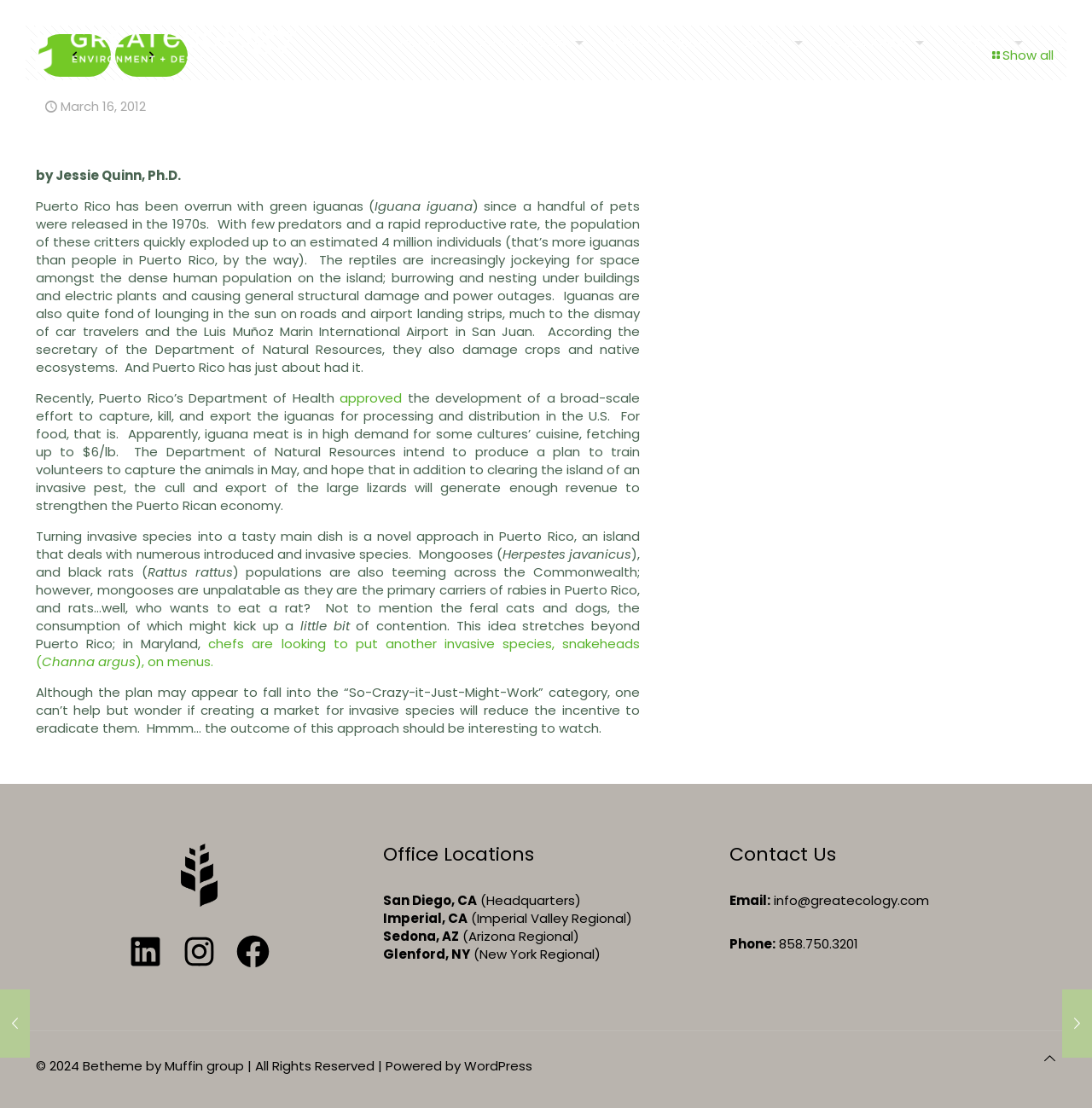What is the purpose of the 'In the Know' section?
Look at the image and construct a detailed response to the question.

The purpose of the 'In the Know' section is obtained from the links in that section, which appear to be news articles or blog posts, suggesting that it is a section for news or blog content.